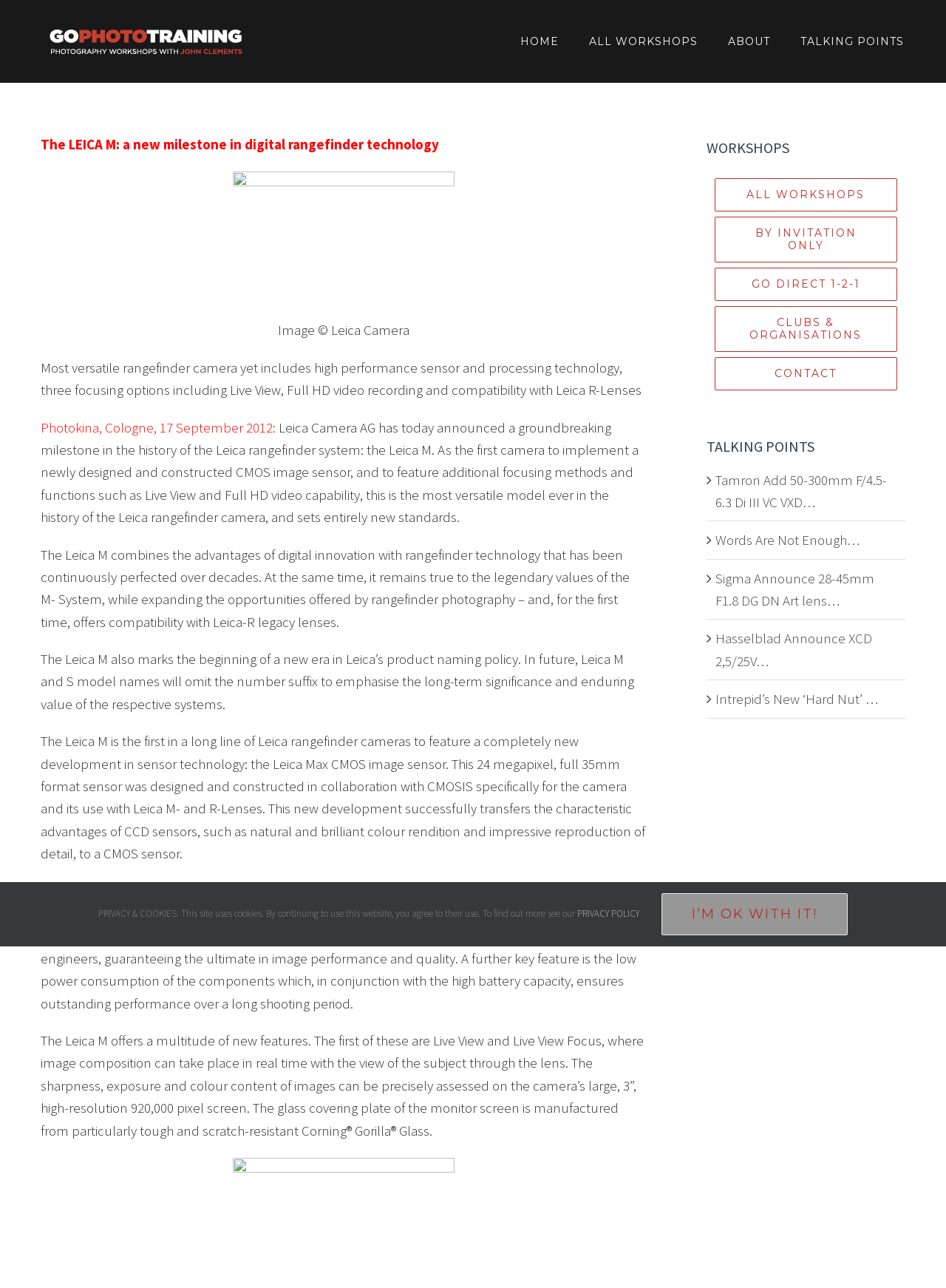Identify and provide the bounding box for the element described by: "PRIVACY POLICY".

[0.61, 0.704, 0.676, 0.714]